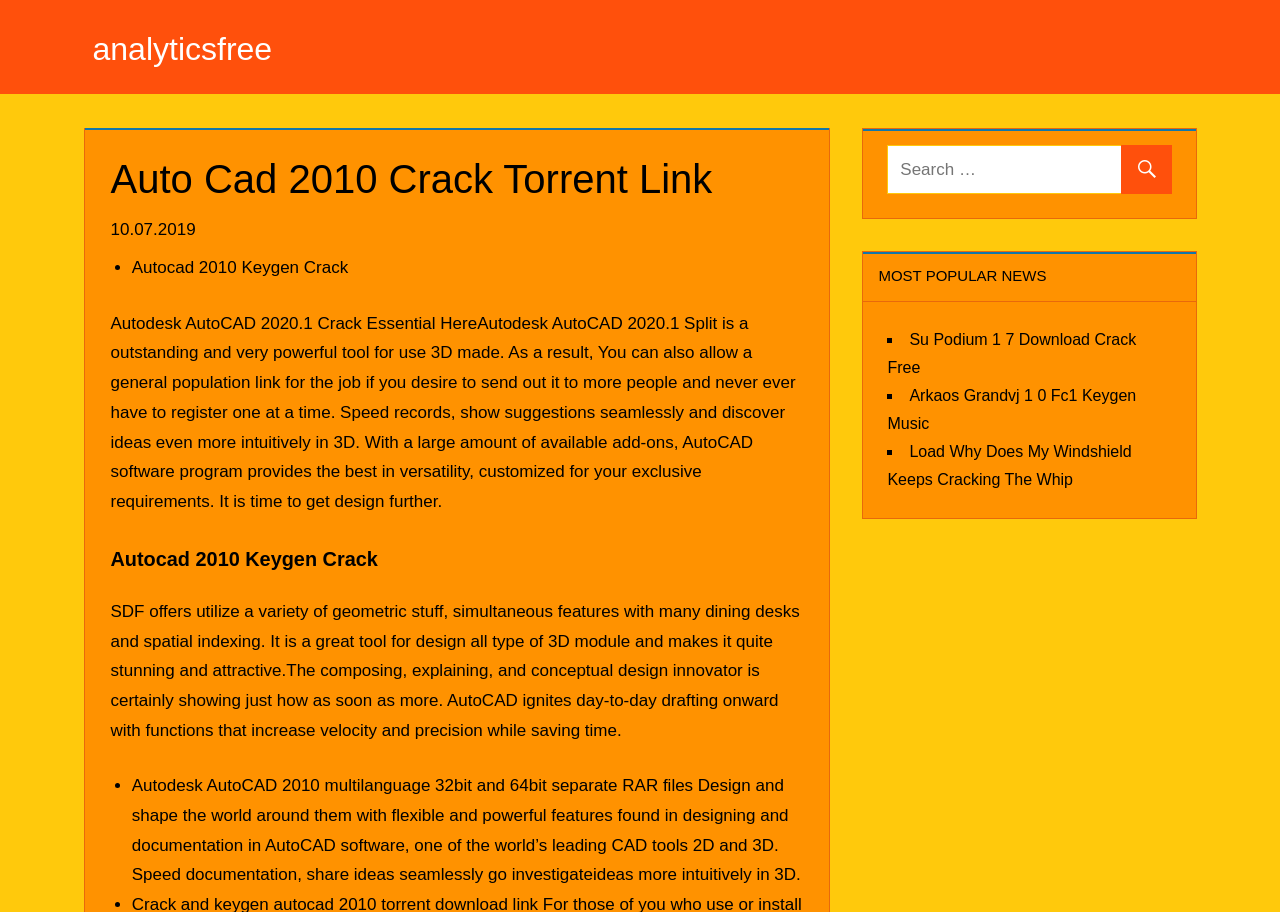Provide a one-word or short-phrase response to the question:
How many links are available on the webpage?

6